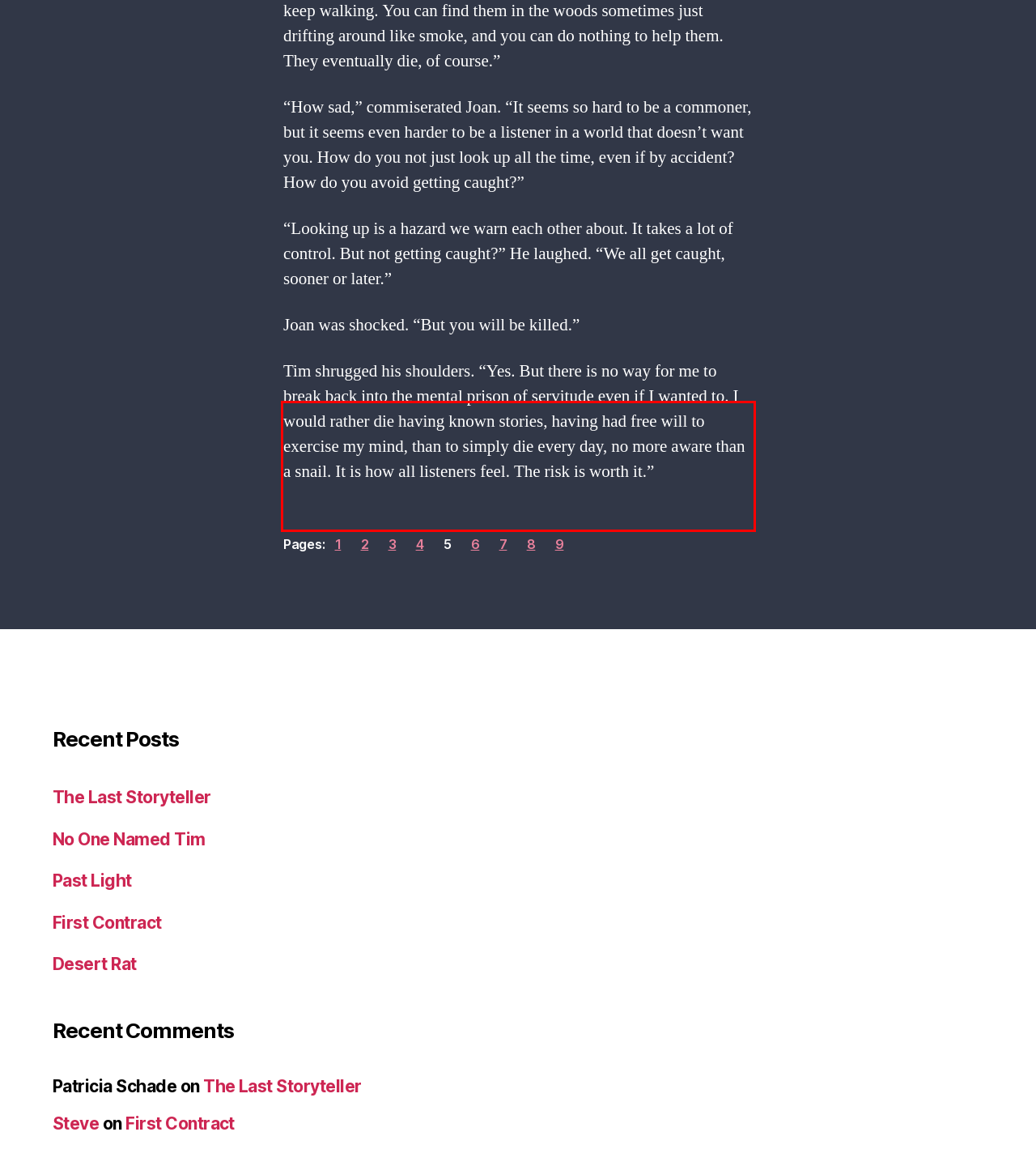Examine the screenshot of the webpage, locate the red bounding box, and generate the text contained within it.

Tim shrugged his shoulders. “Yes. But there is no way for me to break back into the mental prison of servitude even if I wanted to. I would rather die having known stories, having had free will to exercise my mind, than to simply die every day, no more aware than a snail. It is how all listeners feel. The risk is worth it.”